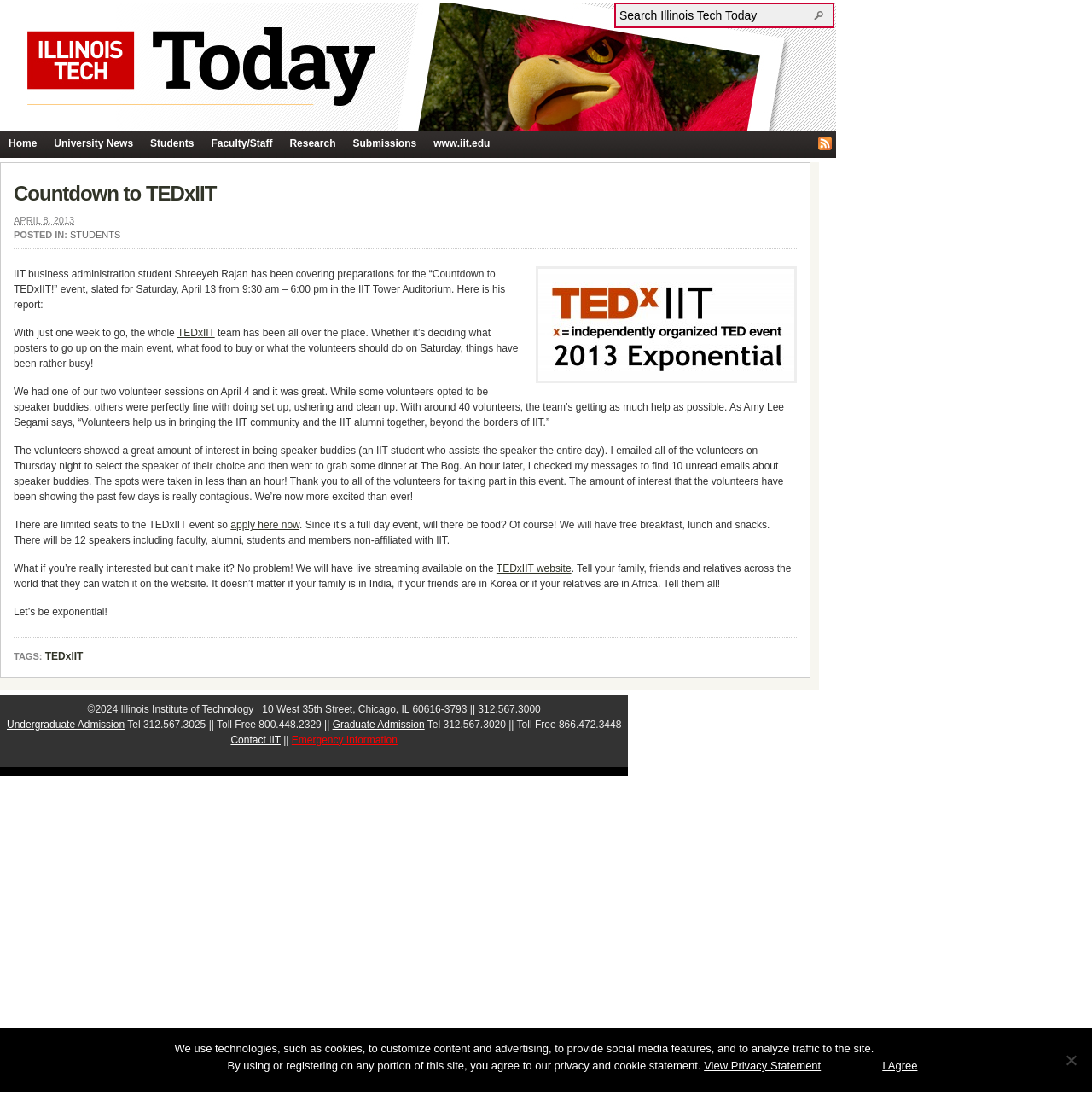Highlight the bounding box coordinates of the region I should click on to meet the following instruction: "Visit TEDxIIT website".

[0.455, 0.514, 0.523, 0.525]